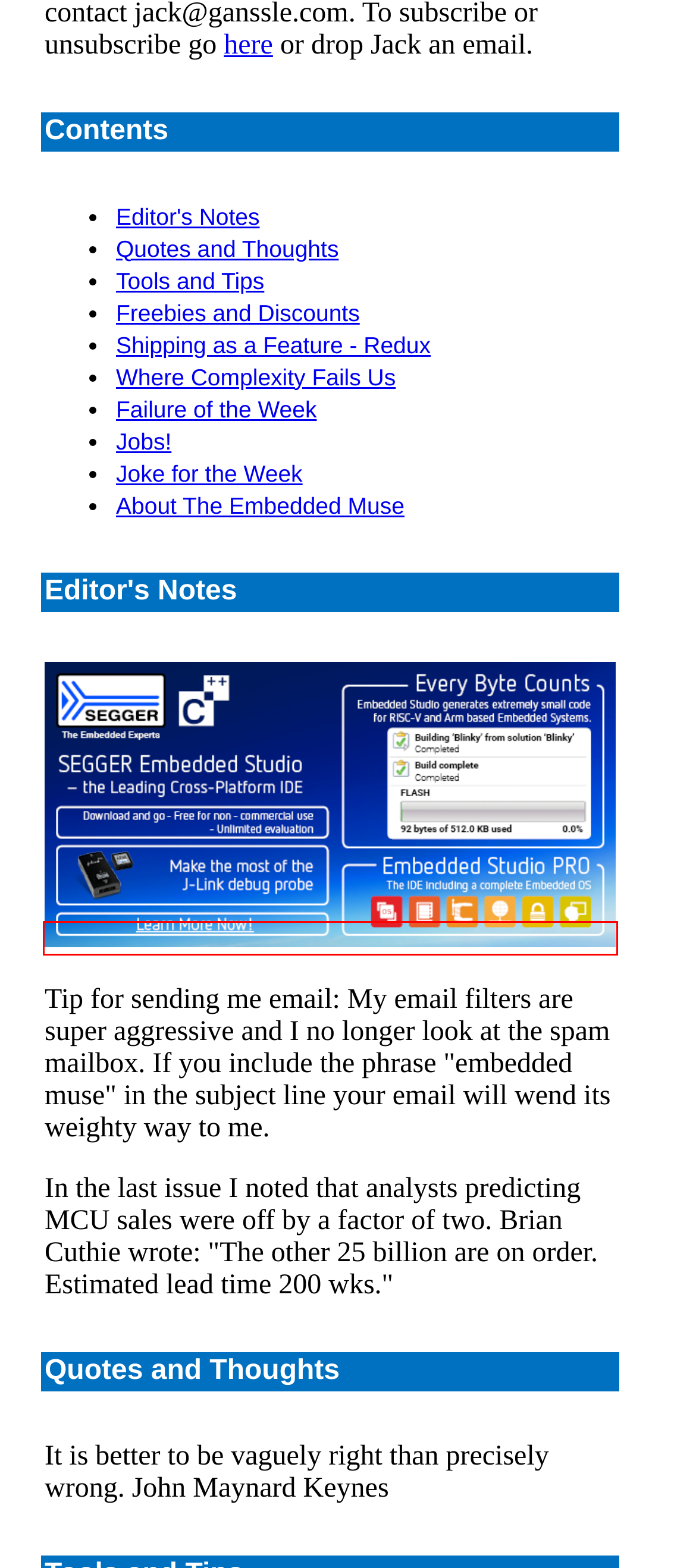Given a screenshot of a webpage with a red rectangle bounding box around a UI element, select the best matching webpage description for the new webpage that appears after clicking the highlighted element. The candidate descriptions are:
A. Engineering Lessons I’ve Learned from Working at the Japanese Tea Garden - Embedded Artistry
B. The Ganssle Group Navigation Page
C. The Embedded Muse - Embedded Newsletter
D. The Ganssle Group
E. The Embedded Muse 447
F. Hardware and software tools for embedded developers
G. Computer Humor
H. Embedded Studio: The Multi-Platform IDE

H